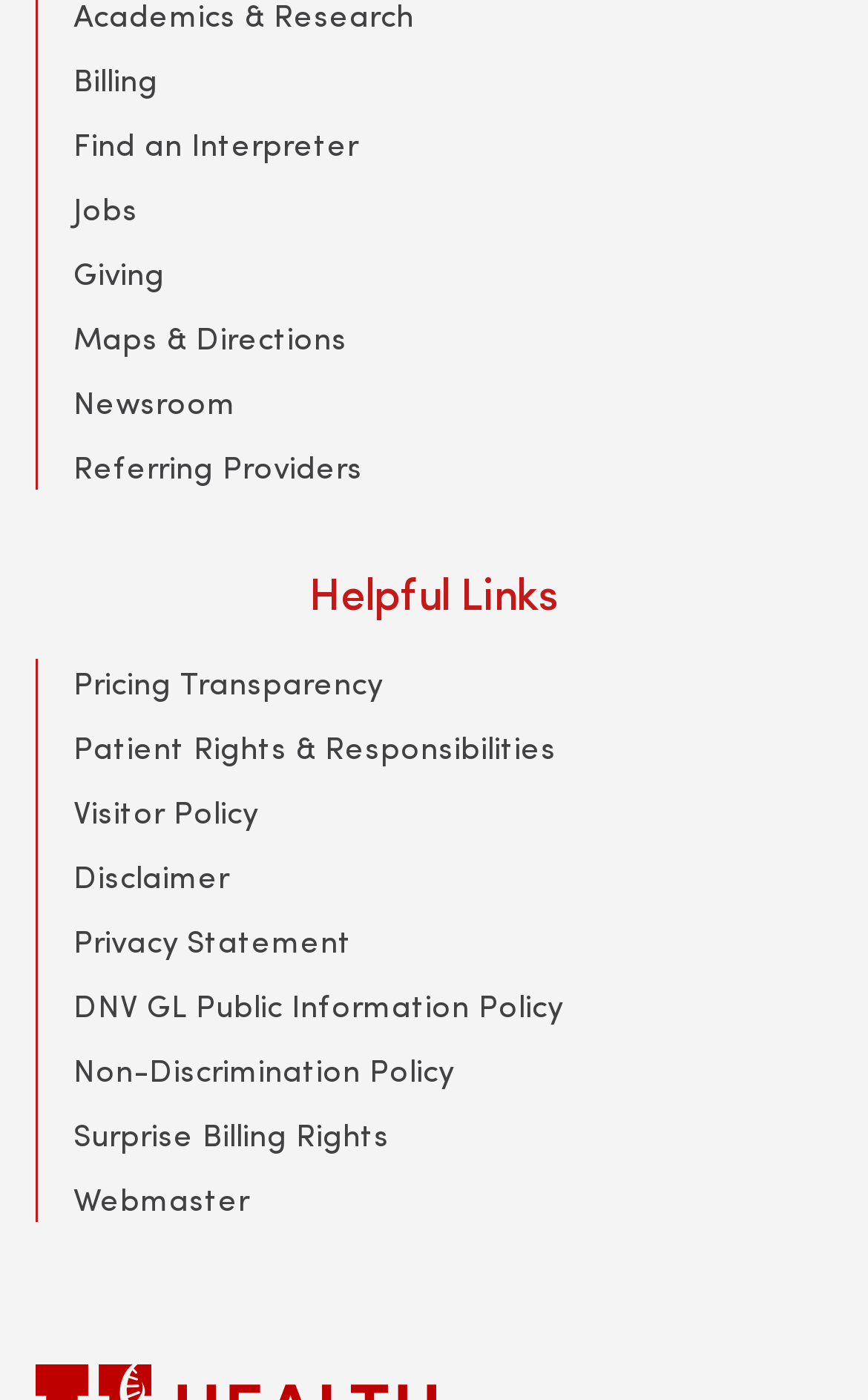Please use the details from the image to answer the following question comprehensively:
What is the last link on the webpage?

The last link on the webpage is 'Webmaster' which is located at the bottom right corner of the webpage with a bounding box of [0.085, 0.841, 0.287, 0.871].